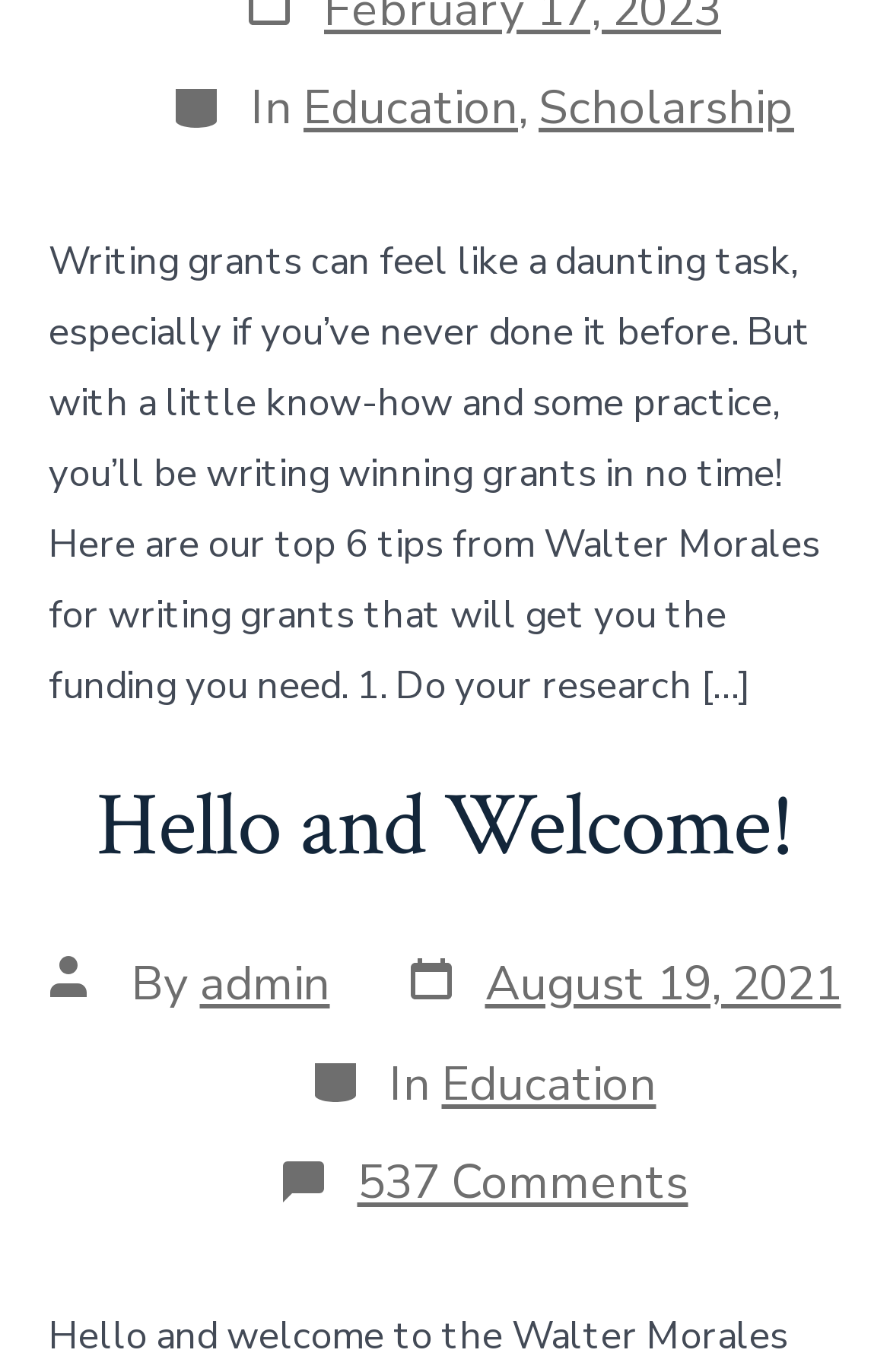Look at the image and give a detailed response to the following question: What is the title of the article?

The title of the article can be determined by looking at the heading 'Hello and Welcome!' which indicates that the title of the article is Hello and Welcome!.